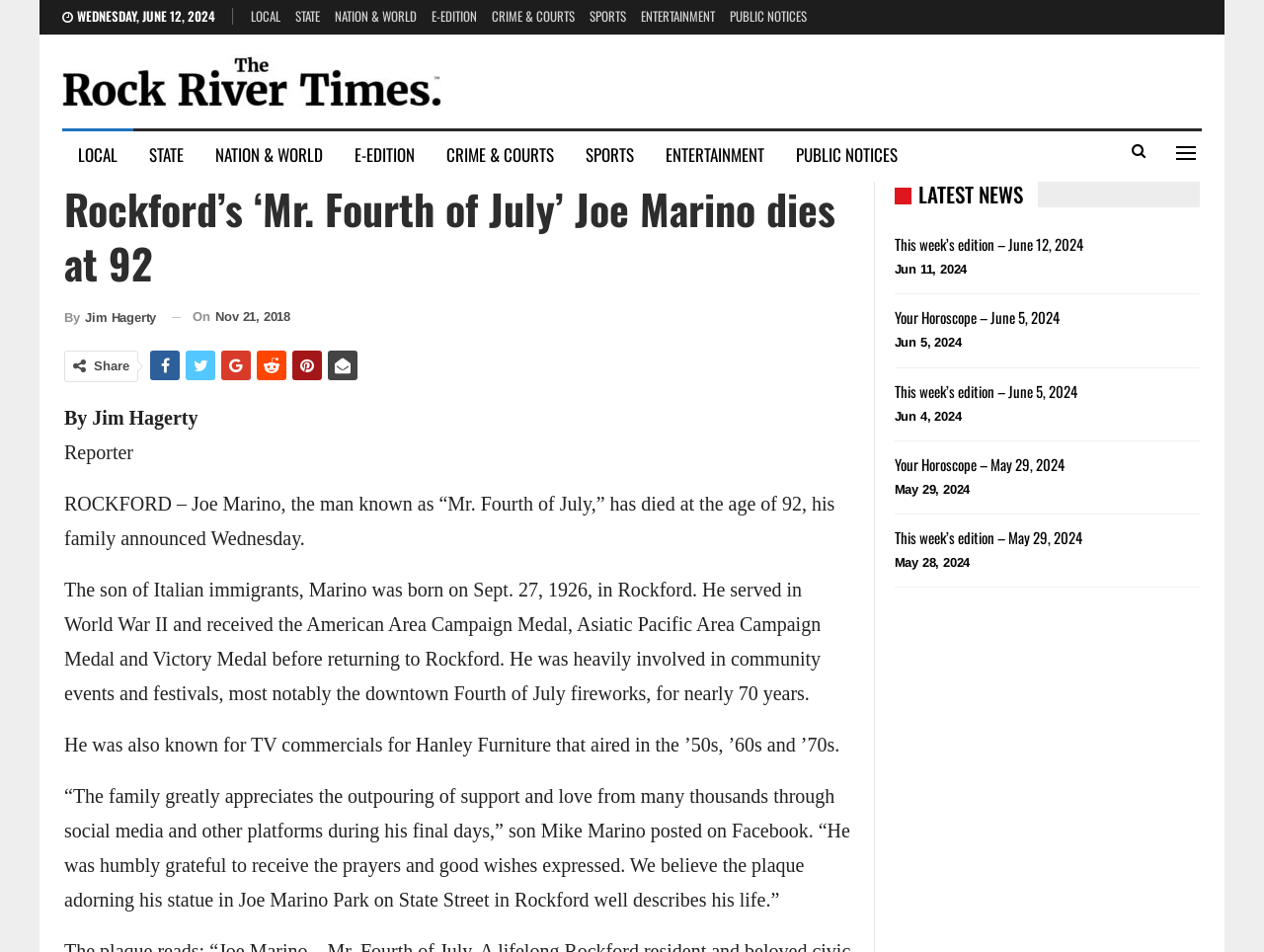Please find the bounding box coordinates of the element that you should click to achieve the following instruction: "Click on LOCAL". The coordinates should be presented as four float numbers between 0 and 1: [left, top, right, bottom].

[0.198, 0.006, 0.222, 0.027]